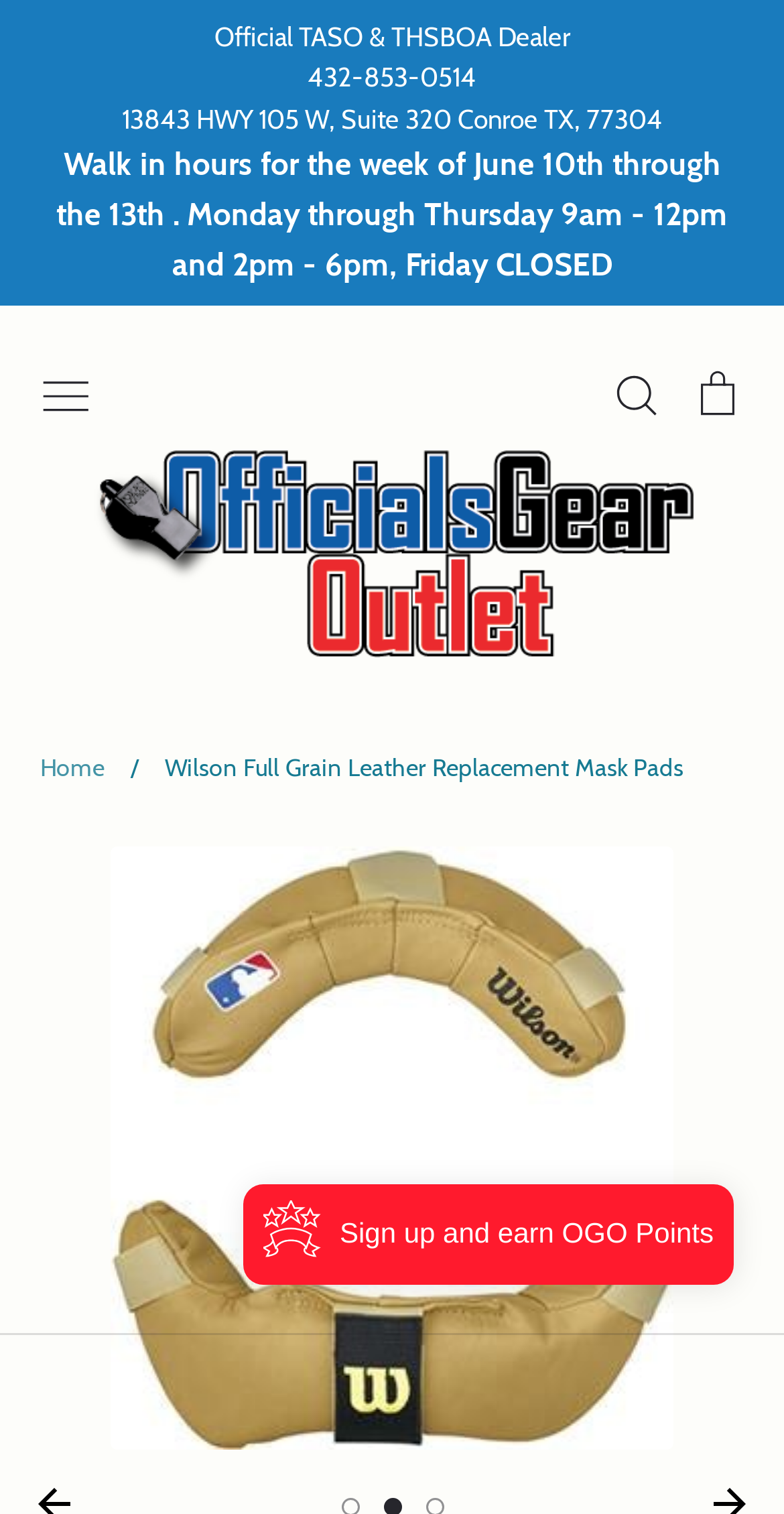Please identify the bounding box coordinates of the element that needs to be clicked to perform the following instruction: "Search for products".

[0.738, 0.244, 0.805, 0.278]